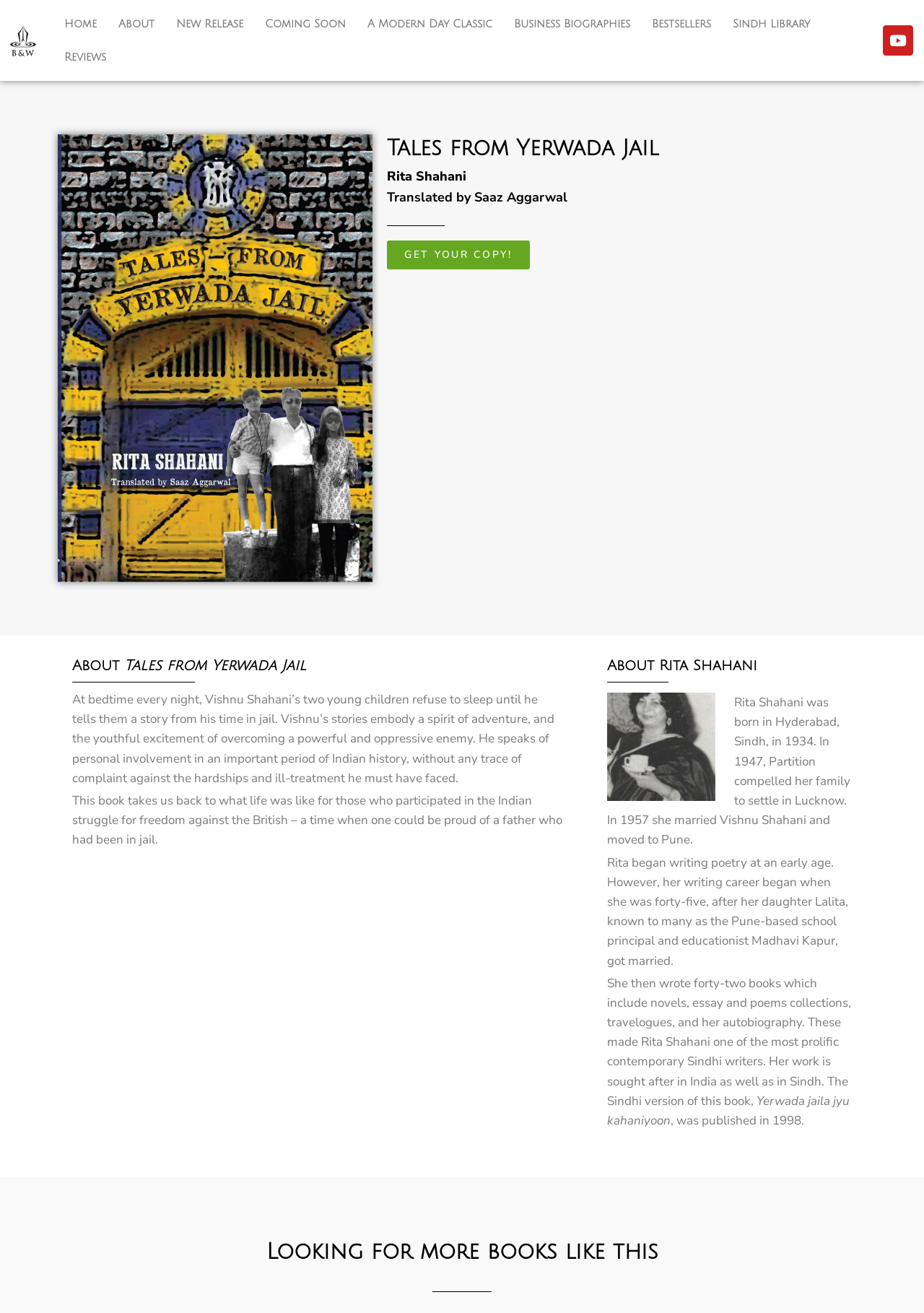Please specify the bounding box coordinates of the clickable region necessary for completing the following instruction: "Watch the Youtube video". The coordinates must consist of four float numbers between 0 and 1, i.e., [left, top, right, bottom].

[0.955, 0.019, 0.988, 0.042]